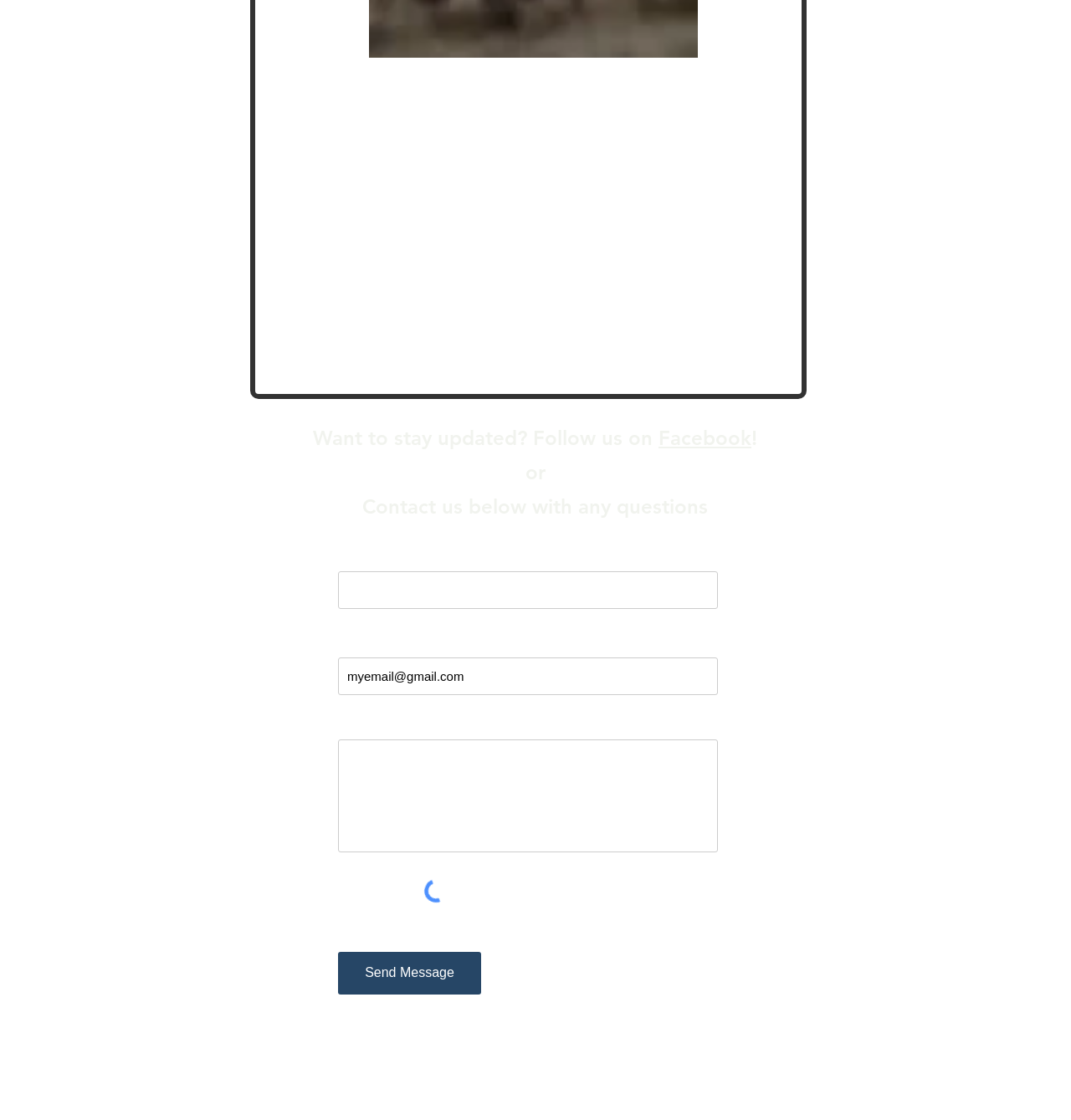Given the element description, predict the bounding box coordinates in the format (top-left x, top-left y, bottom-right x, bottom-right y), using floating point numbers between 0 and 1: Send Message

[0.316, 0.85, 0.449, 0.888]